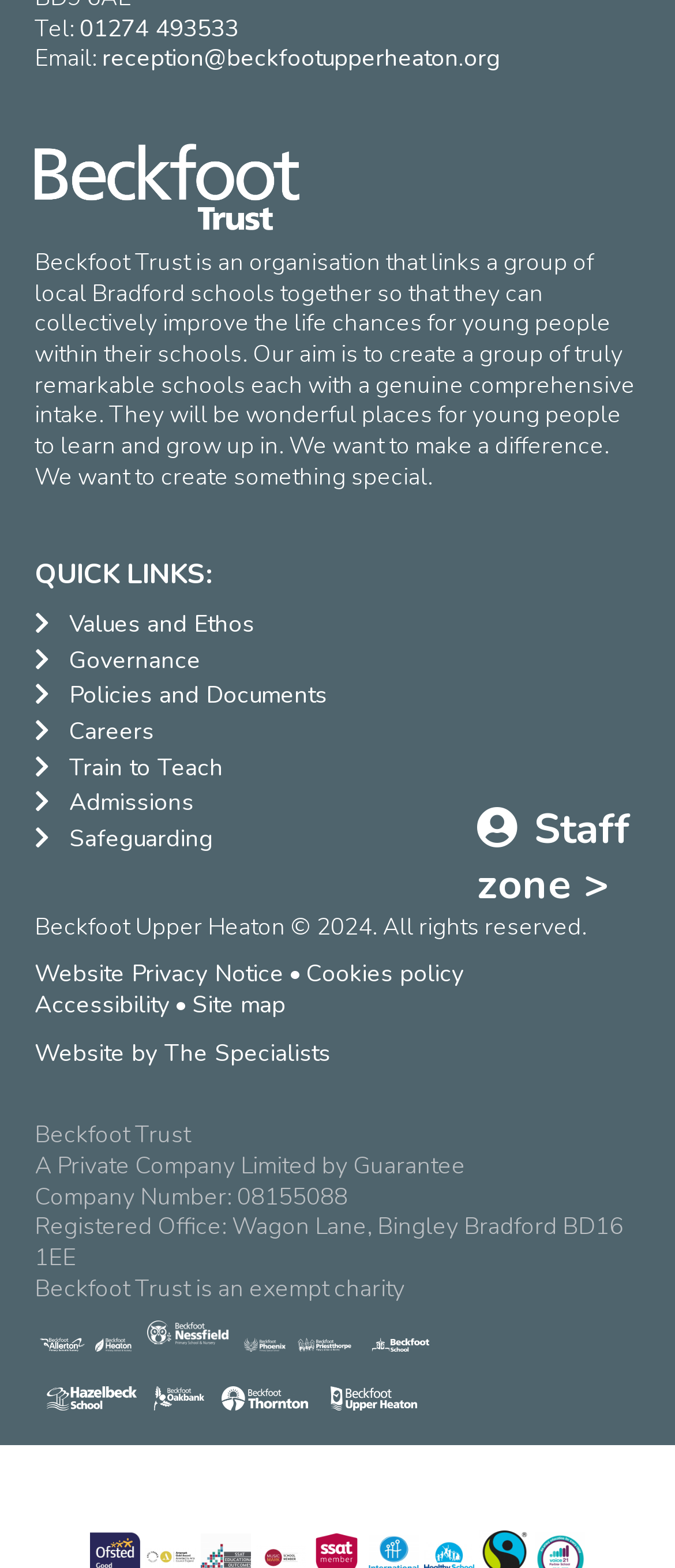Can you specify the bounding box coordinates for the region that should be clicked to fulfill this instruction: "Visit the 'Governance' page".

[0.051, 0.411, 0.297, 0.431]